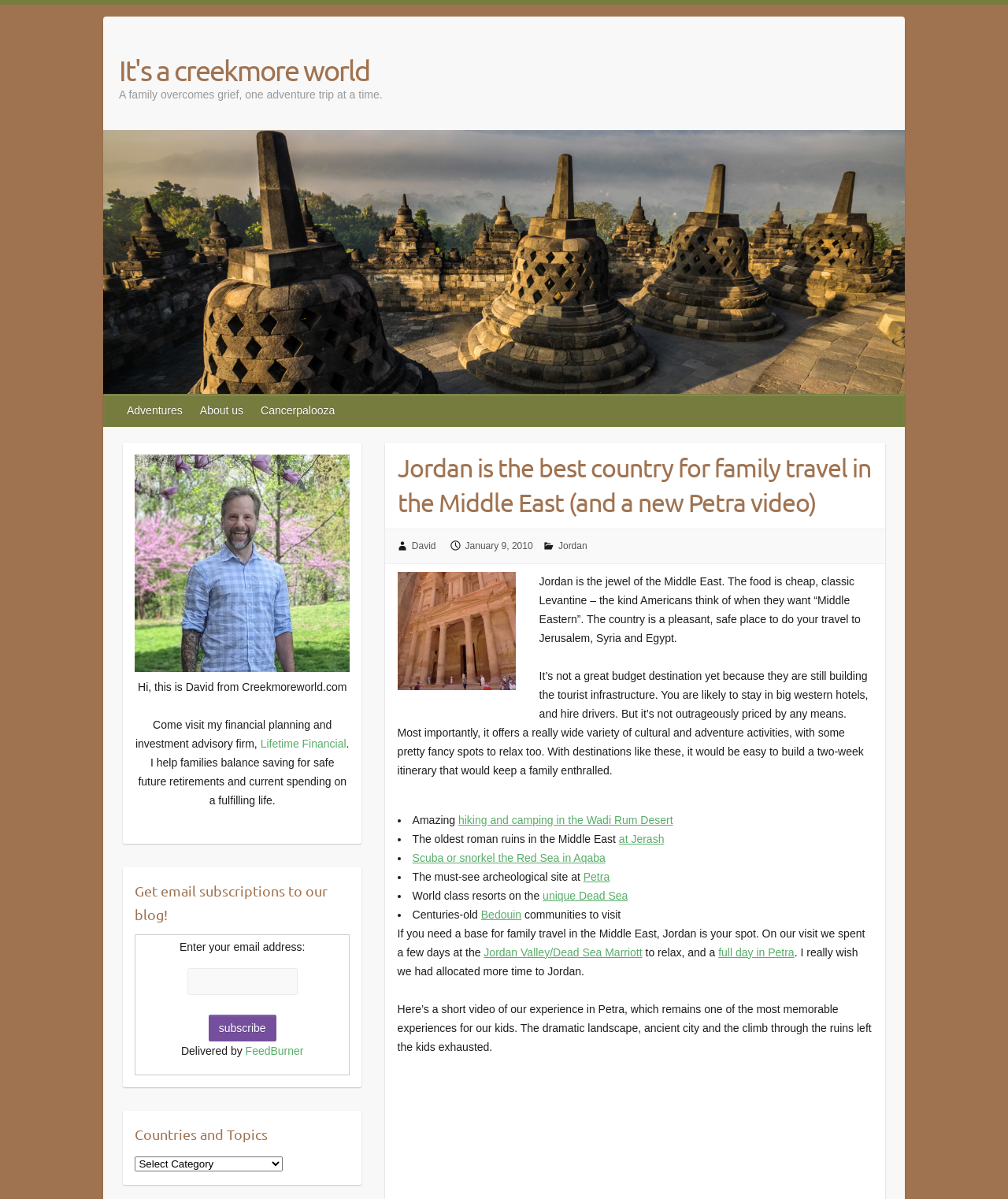Determine the bounding box coordinates for the region that must be clicked to execute the following instruction: "Watch the video of the experience in Petra".

[0.394, 0.836, 0.865, 0.878]